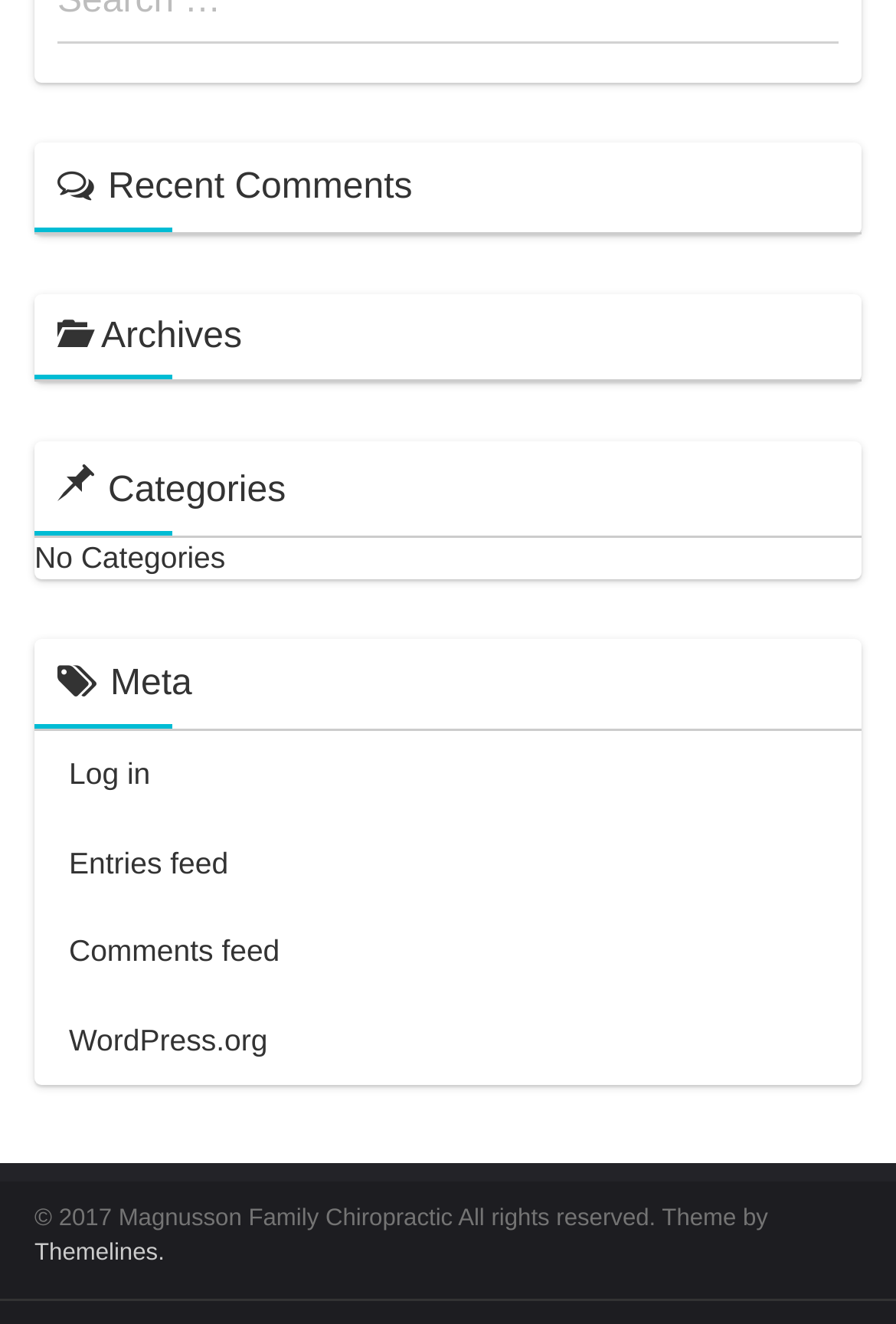Determine the bounding box coordinates of the UI element described below. Use the format (top-left x, top-left y, bottom-right x, bottom-right y) with floating point numbers between 0 and 1: Comments feed

[0.038, 0.686, 0.962, 0.753]